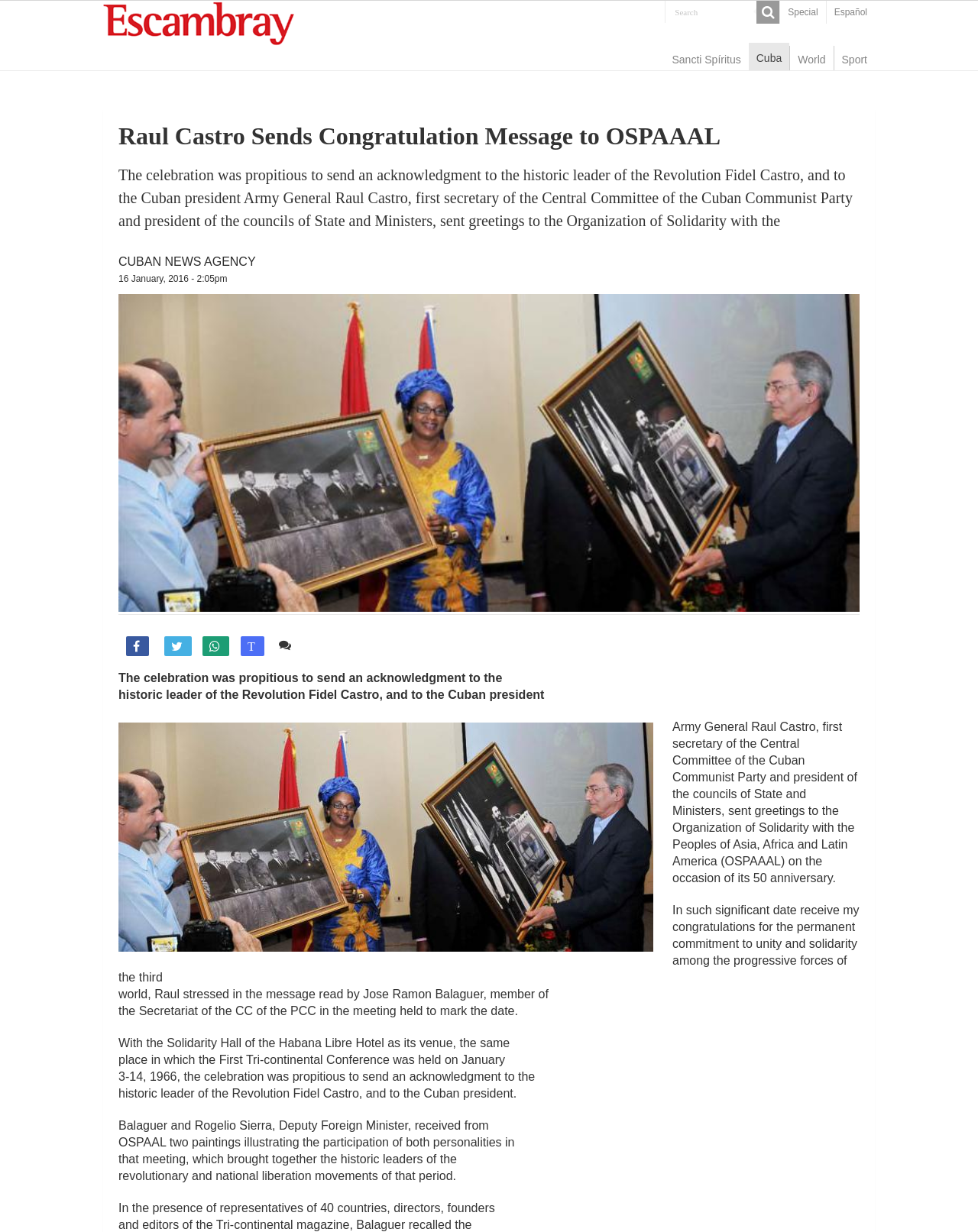Determine the bounding box coordinates for the clickable element required to fulfill the instruction: "Search for something". Provide the coordinates as four float numbers between 0 and 1, i.e., [left, top, right, bottom].

[0.68, 0.001, 0.774, 0.019]